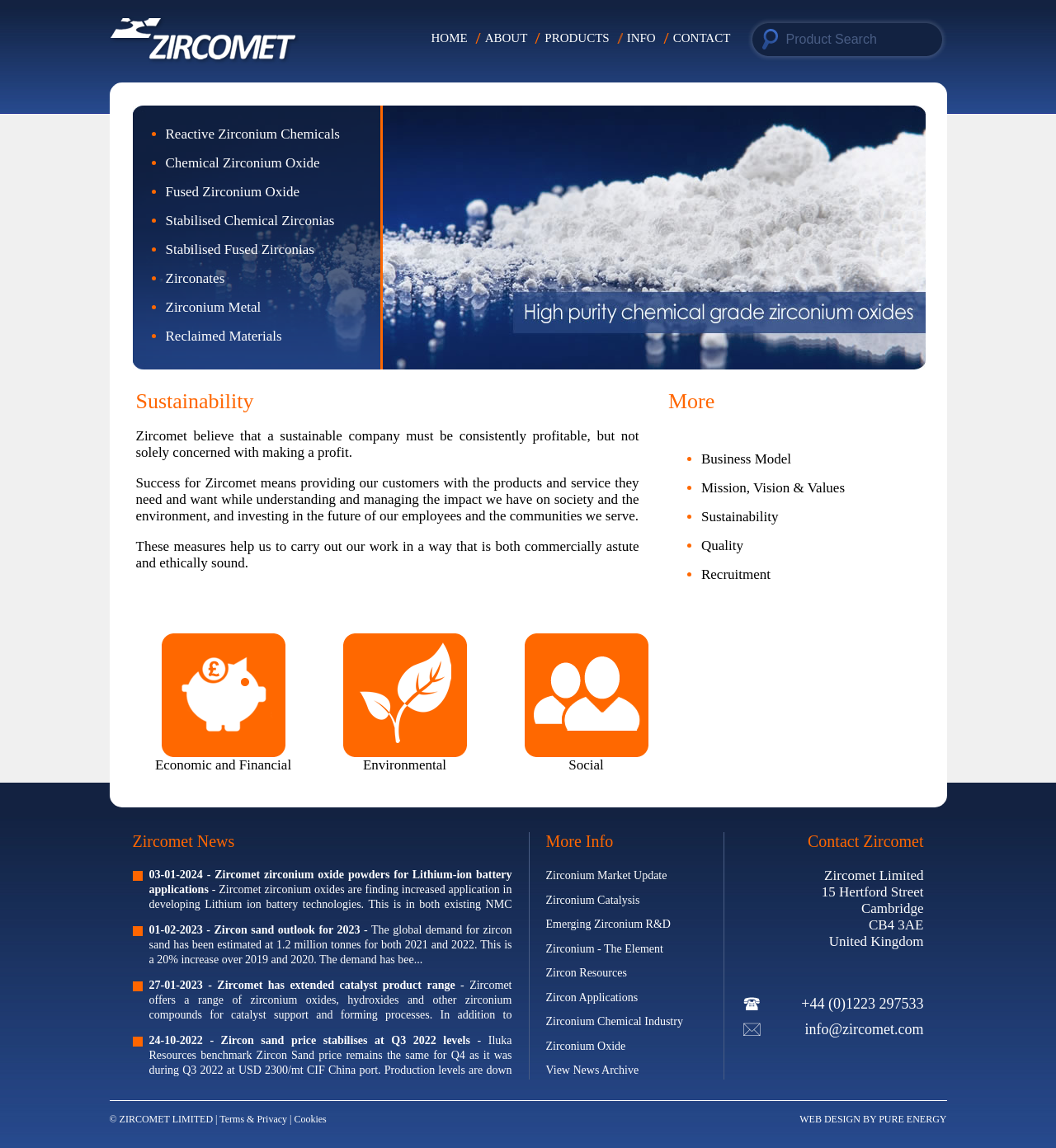Offer an in-depth caption of the entire webpage.

The webpage is about Zircomet Ltd, a company that focuses on sustainability. At the top of the page, there is a logo and a navigation menu with links to "HOME", "ABOUT", "PRODUCTS", "INFO", and "CONTACT". Below the navigation menu, there is a search bar with a "Search" button.

On the left side of the page, there is an image of zirconium, and below it, there is a list of links to different products, including "Reactive Zirconium Chemicals", "Chemical Zirconium Oxide", and "Zirconates".

The main content of the page is divided into three sections. The first section is about sustainability, with a heading "Sustainability" and a paragraph of text that explains Zircomet's approach to sustainability. Below the text, there are links to more information on business models, mission, vision, and values, as well as quality and recruitment.

The second section is divided into three tables, each with a heading and a link to more information. The headings are "Economic and Financial", "Environmental", and "Social". Each table has an image and a link to more information.

The third section is a news section, with a heading "Zircomet News" and four news articles. Each article has a date, a title, and a brief summary of the news. The articles are about Zircomet's products and their applications, as well as market trends and prices.

At the bottom of the page, there is a heading "More Info" and a link to more information.